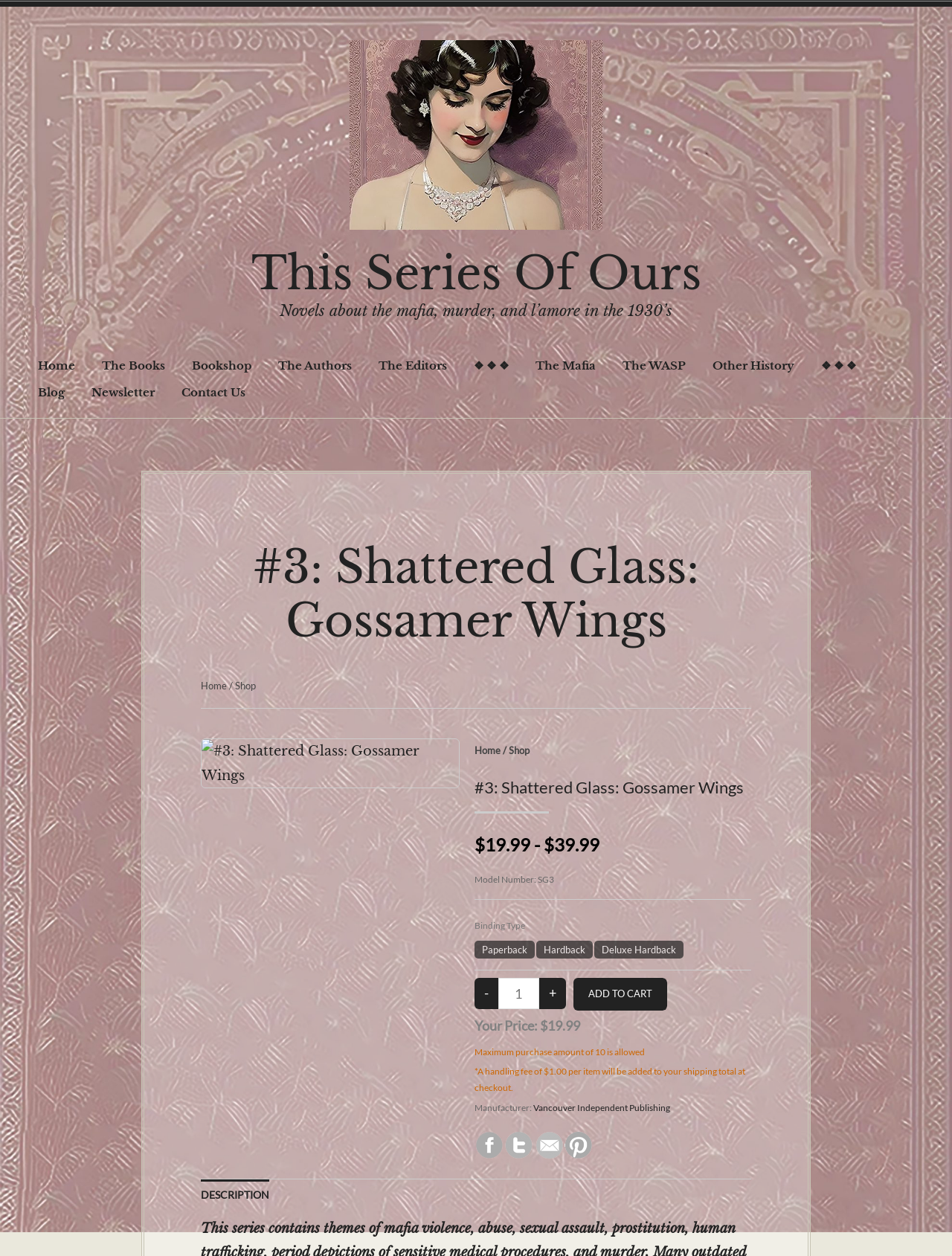Please specify the bounding box coordinates of the area that should be clicked to accomplish the following instruction: "Click on the 'Weight Loss' link". The coordinates should consist of four float numbers between 0 and 1, i.e., [left, top, right, bottom].

None